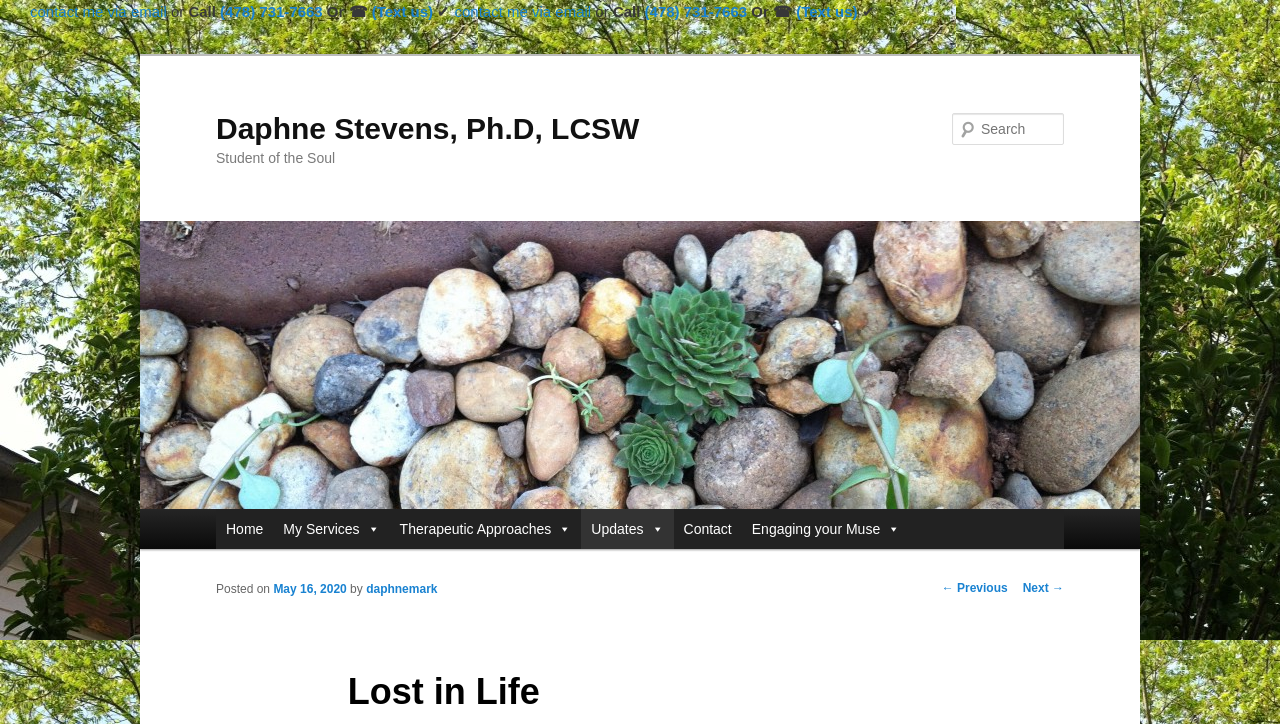Identify the bounding box coordinates necessary to click and complete the given instruction: "View previous post".

[0.736, 0.803, 0.787, 0.822]